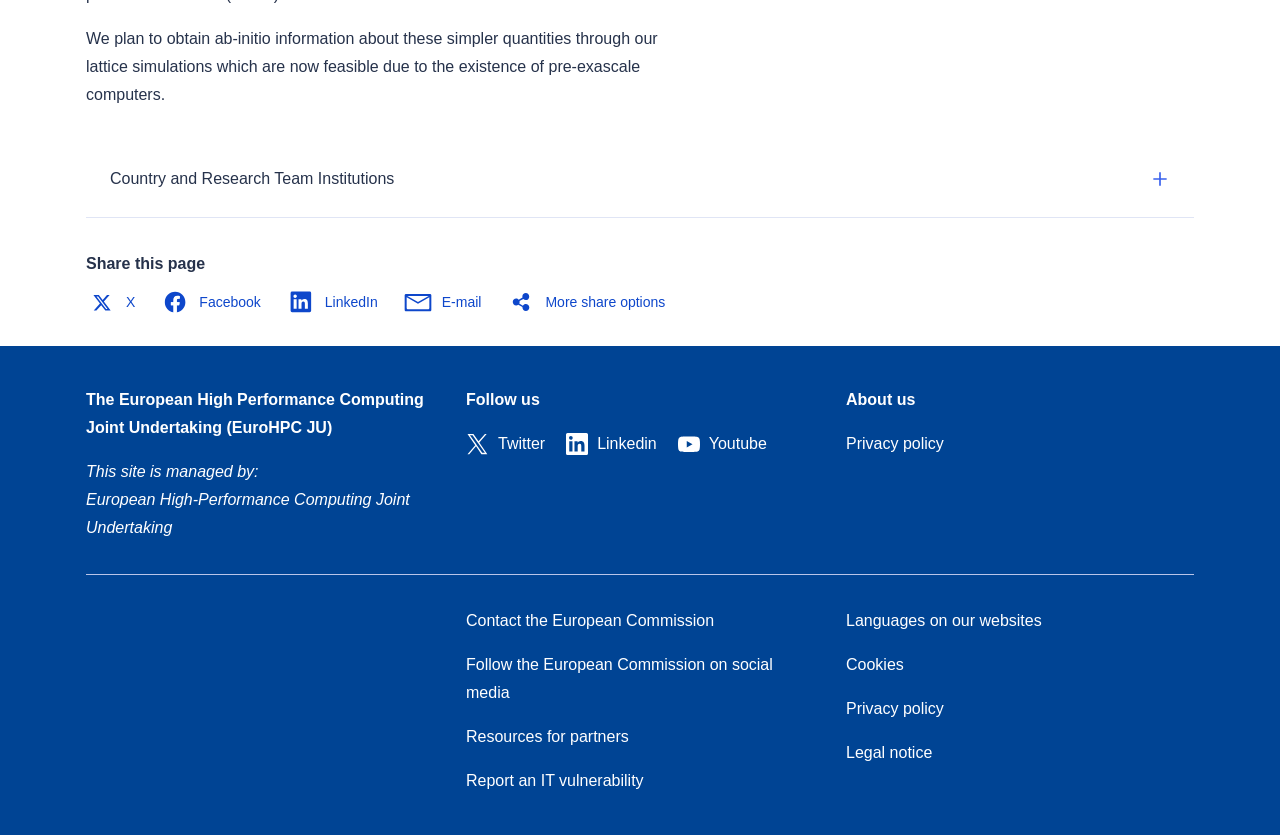What is the name of the joint undertaking?
Examine the image and provide an in-depth answer to the question.

The heading element on the webpage mentions 'The European High Performance Computing Joint Undertaking (EuroHPC JU)', which indicates that the name of the joint undertaking is EuroHPC JU.